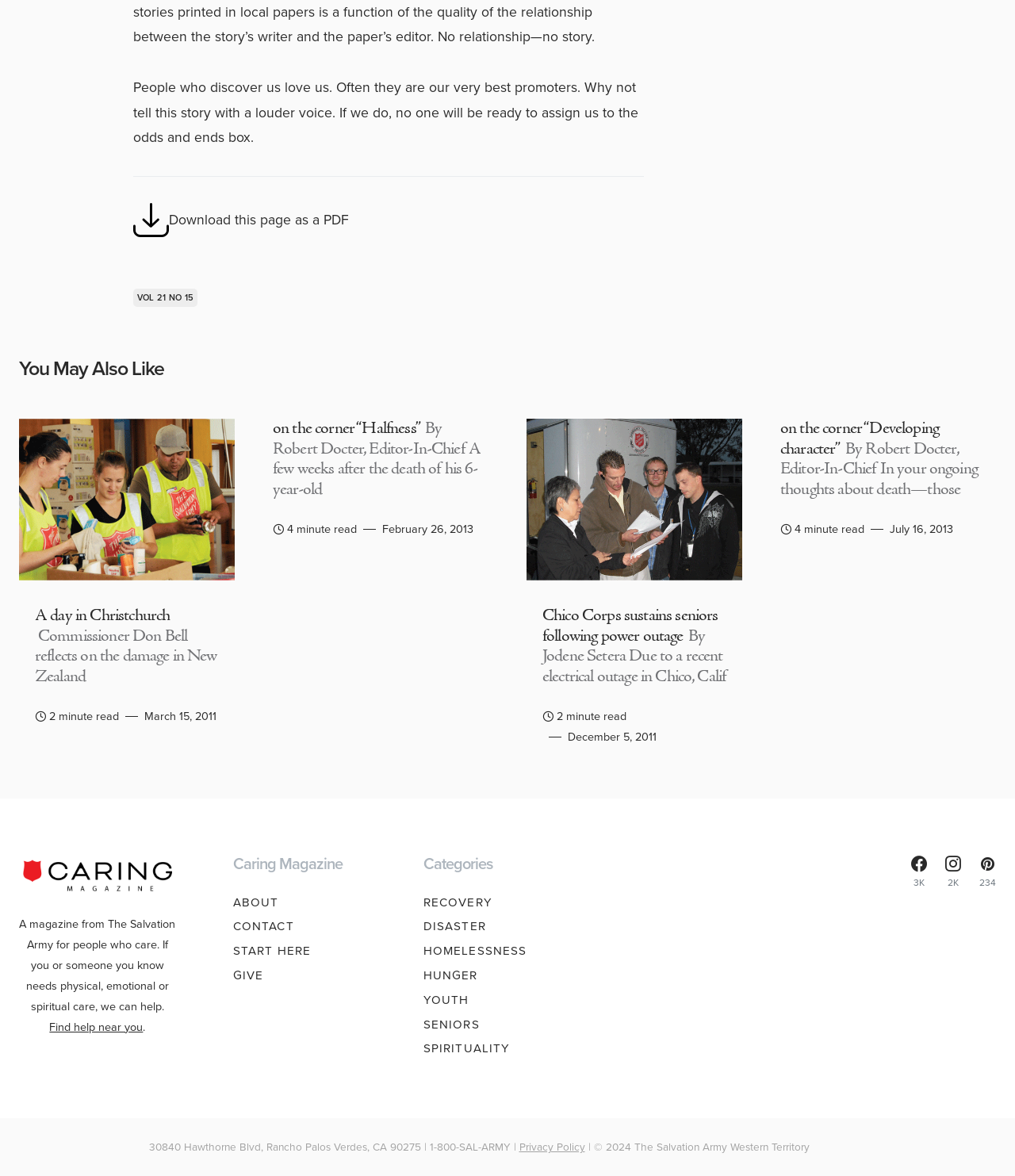Locate the bounding box coordinates of the clickable element to fulfill the following instruction: "Find help near you". Provide the coordinates as four float numbers between 0 and 1 in the format [left, top, right, bottom].

[0.049, 0.866, 0.141, 0.88]